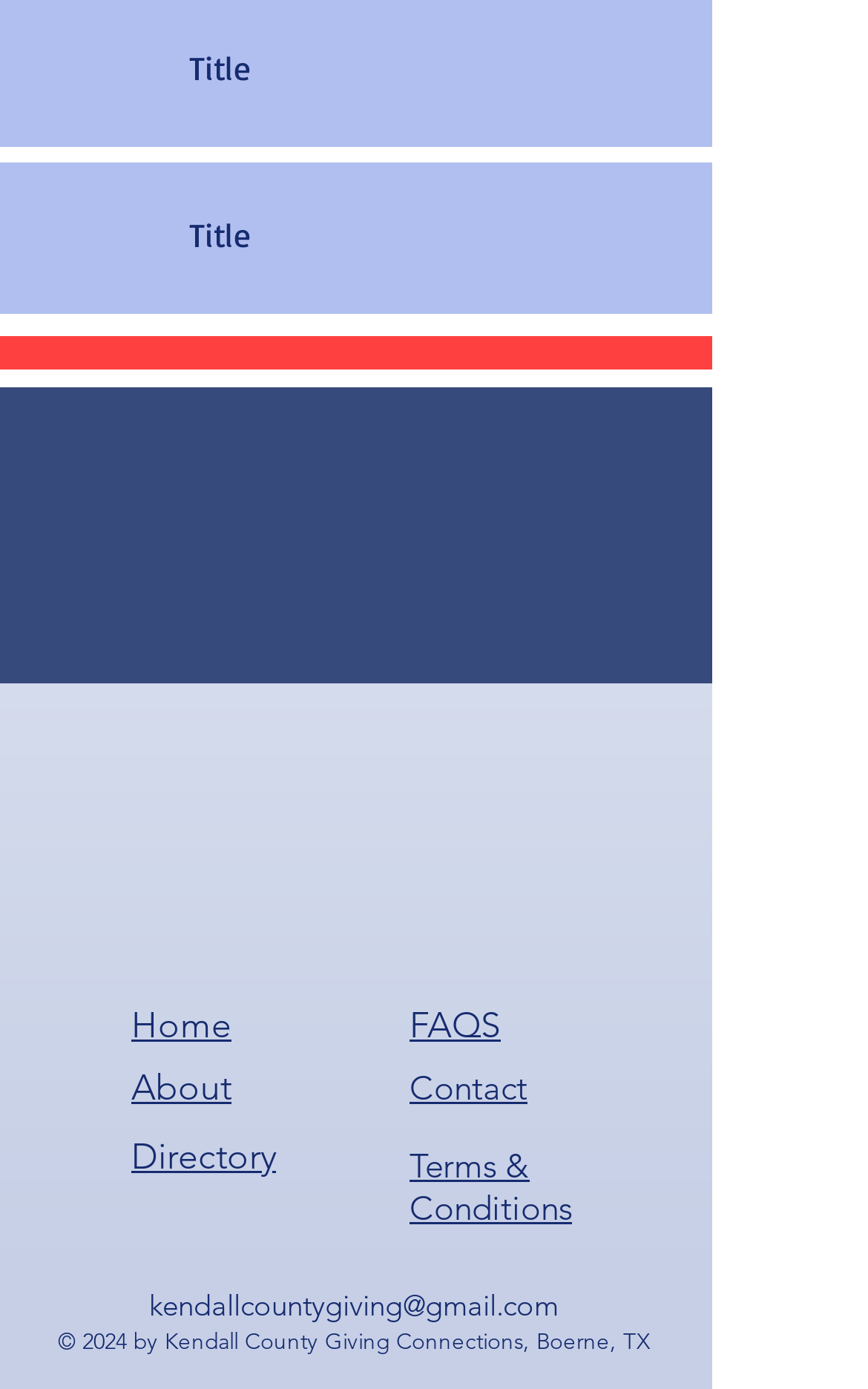Determine the bounding box coordinates for the area you should click to complete the following instruction: "view Terms & Conditions".

[0.472, 0.824, 0.659, 0.885]